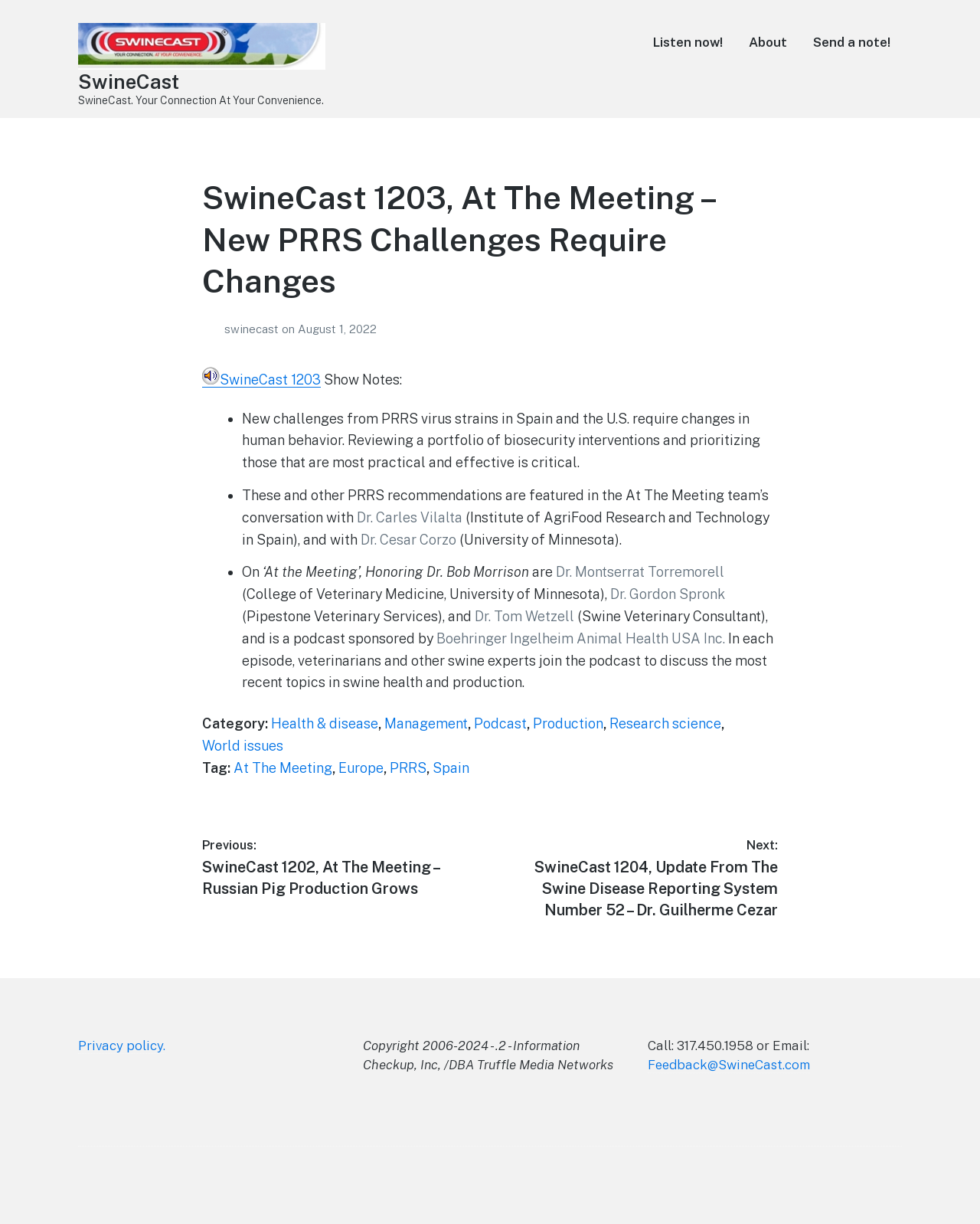Please find the bounding box coordinates of the clickable region needed to complete the following instruction: "Check the 'At The Meeting' category". The bounding box coordinates must consist of four float numbers between 0 and 1, i.e., [left, top, right, bottom].

[0.238, 0.621, 0.339, 0.634]